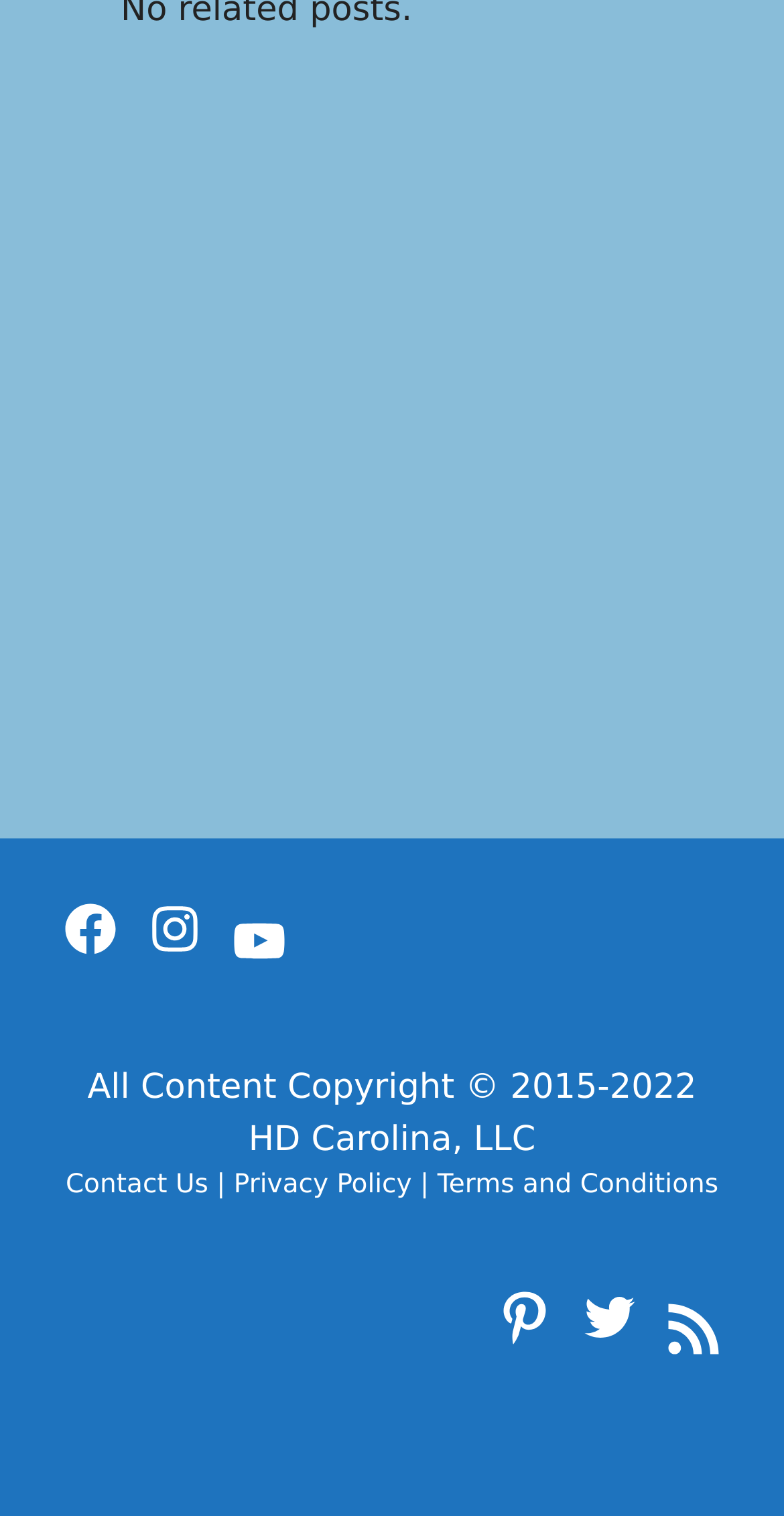Find the bounding box coordinates of the clickable region needed to perform the following instruction: "Contact Us". The coordinates should be provided as four float numbers between 0 and 1, i.e., [left, top, right, bottom].

[0.084, 0.772, 0.266, 0.792]